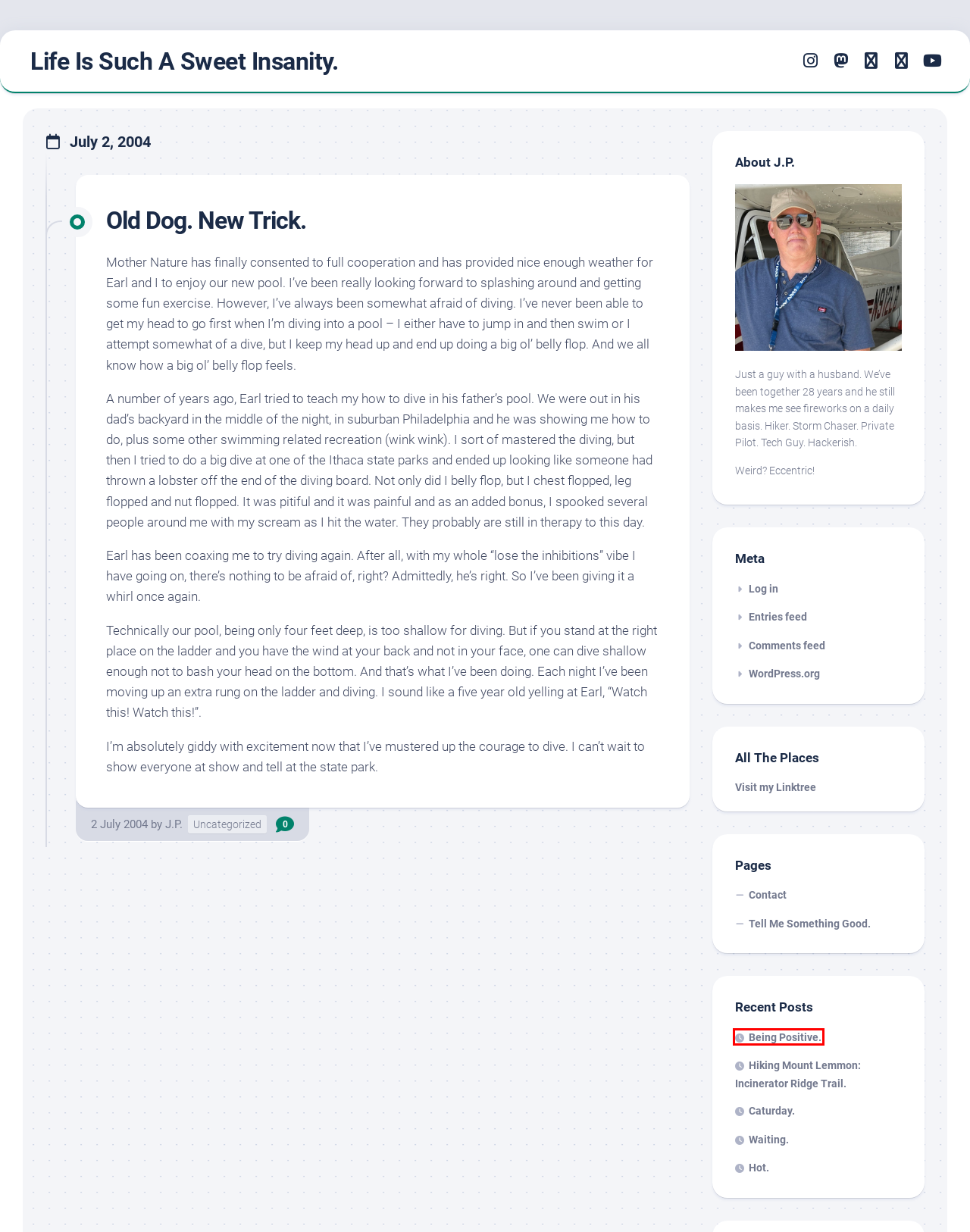You have a screenshot of a webpage with a red bounding box around a UI element. Determine which webpage description best matches the new webpage that results from clicking the element in the bounding box. Here are the candidates:
A. Old Dog. New Trick. – Life Is Such A Sweet Insanity.
B. Being Positive. – Life Is Such A Sweet Insanity.
C. Tell Me Something Good. – Life Is Such A Sweet Insanity.
D. Life Is Such A Sweet Insanity.
E. Log In ‹ Life Is Such A Sweet Insanity. — WordPress
F. Hot. – Life Is Such A Sweet Insanity.
G. Uncategorized – Life Is Such A Sweet Insanity.
H. Comments for Life Is Such A Sweet Insanity.

B